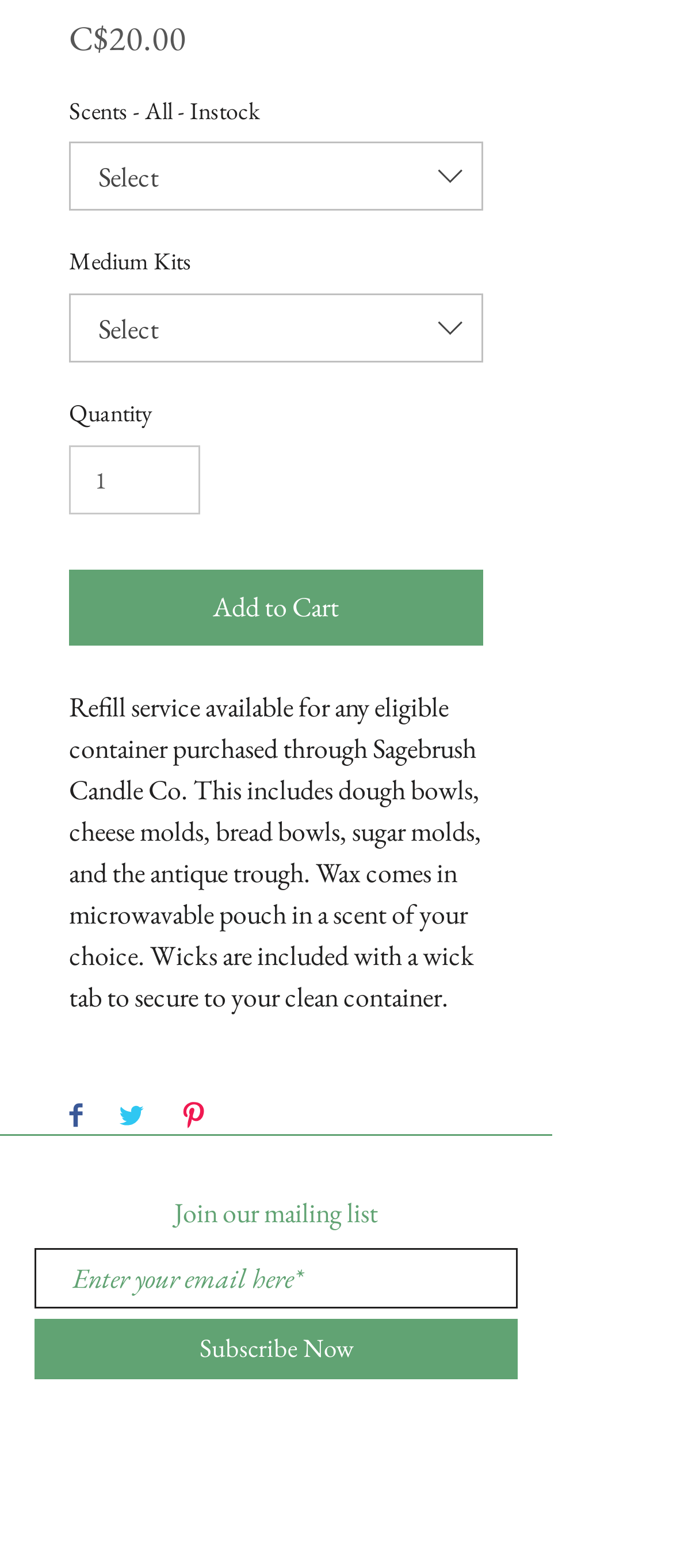What is the price of the product? Refer to the image and provide a one-word or short phrase answer.

C$20.00